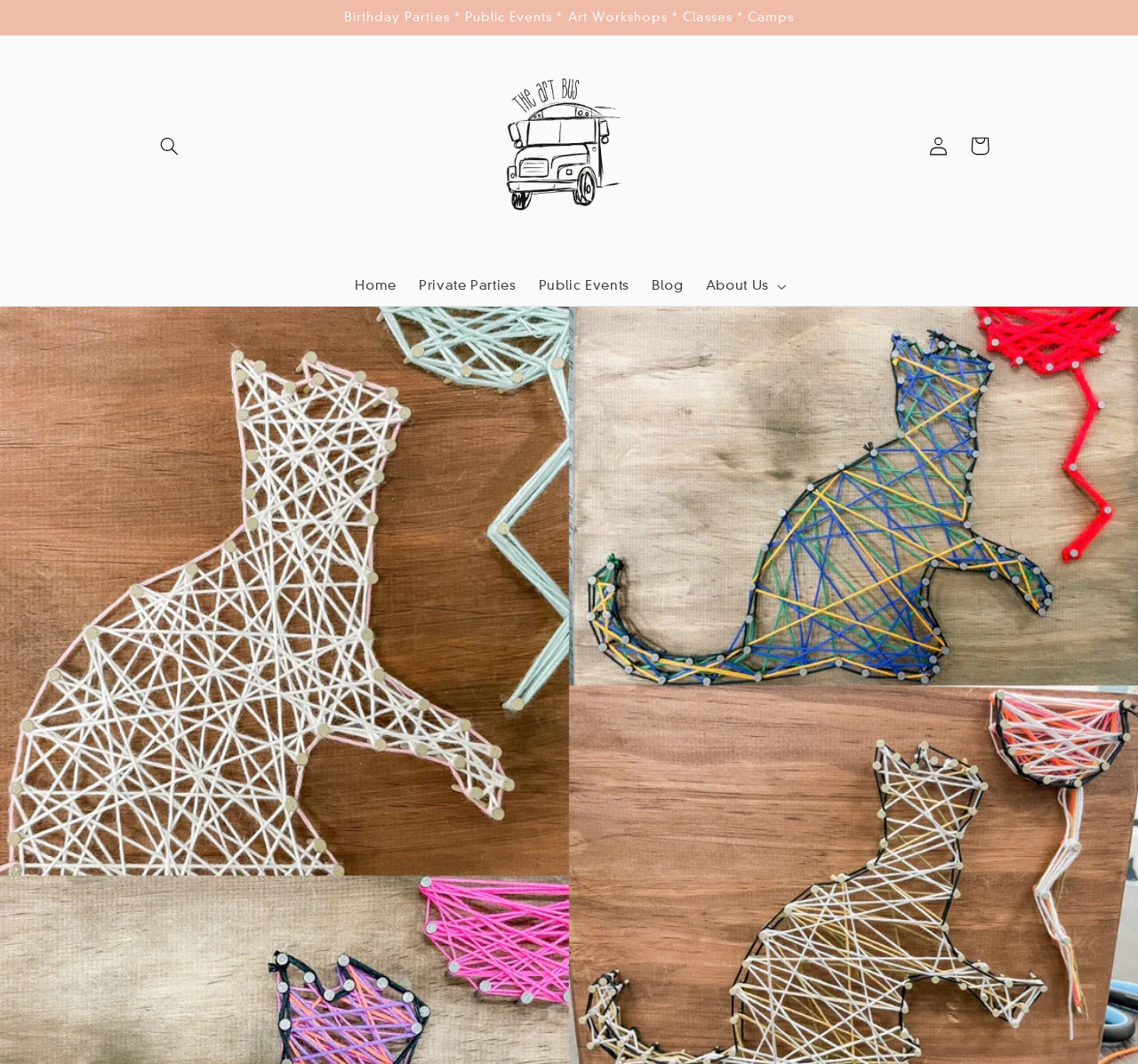Provide the text content of the webpage's main heading.

Cat String Art